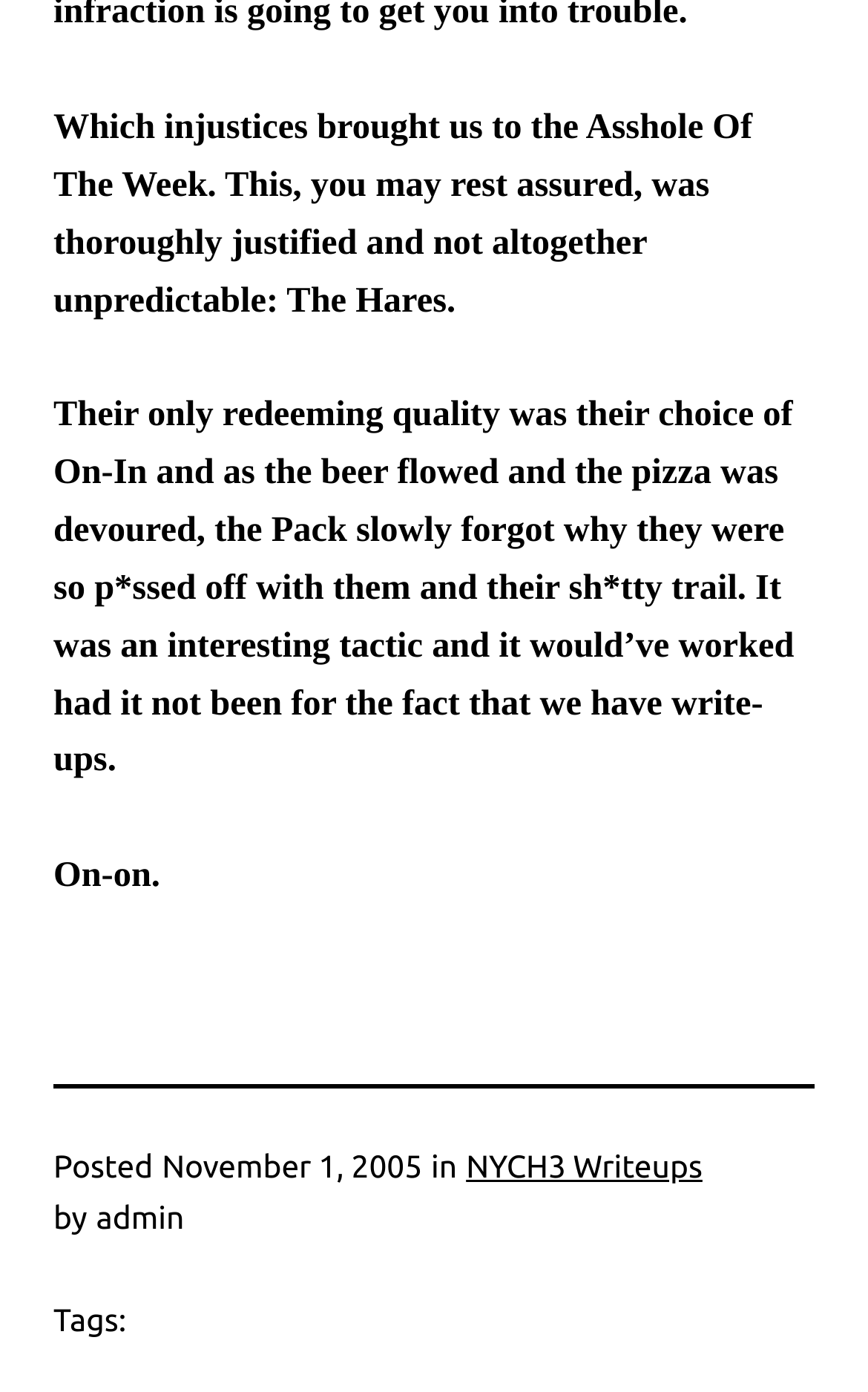Provide a one-word or brief phrase answer to the question:
Who wrote the post?

admin